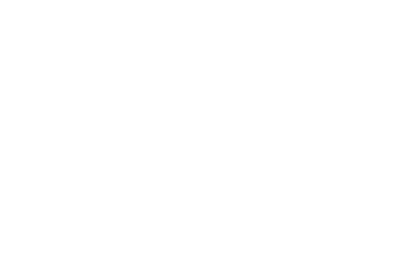Offer a detailed narrative of what is shown in the image.

The image captures a moment from a beginner's hiking event, showcasing participants engaging in an outdoor experience designed to build their confidence while exploring the Appalachian Trail (A.T.). This image highlights a key aspect of the hiking series, where newcomers learn the fundamentals of hiking in a supportive environment. The accompanying text emphasizes the goal of transforming participants into independent hikers, with opportunities to discover breathtaking trails and learn essential hiking skills in a beautiful, conservation-focused setting. Perfect for those looking to embrace the outdoors and hone their hiking knowledge, this event serves as a stepping stone for many into the world of hiking.